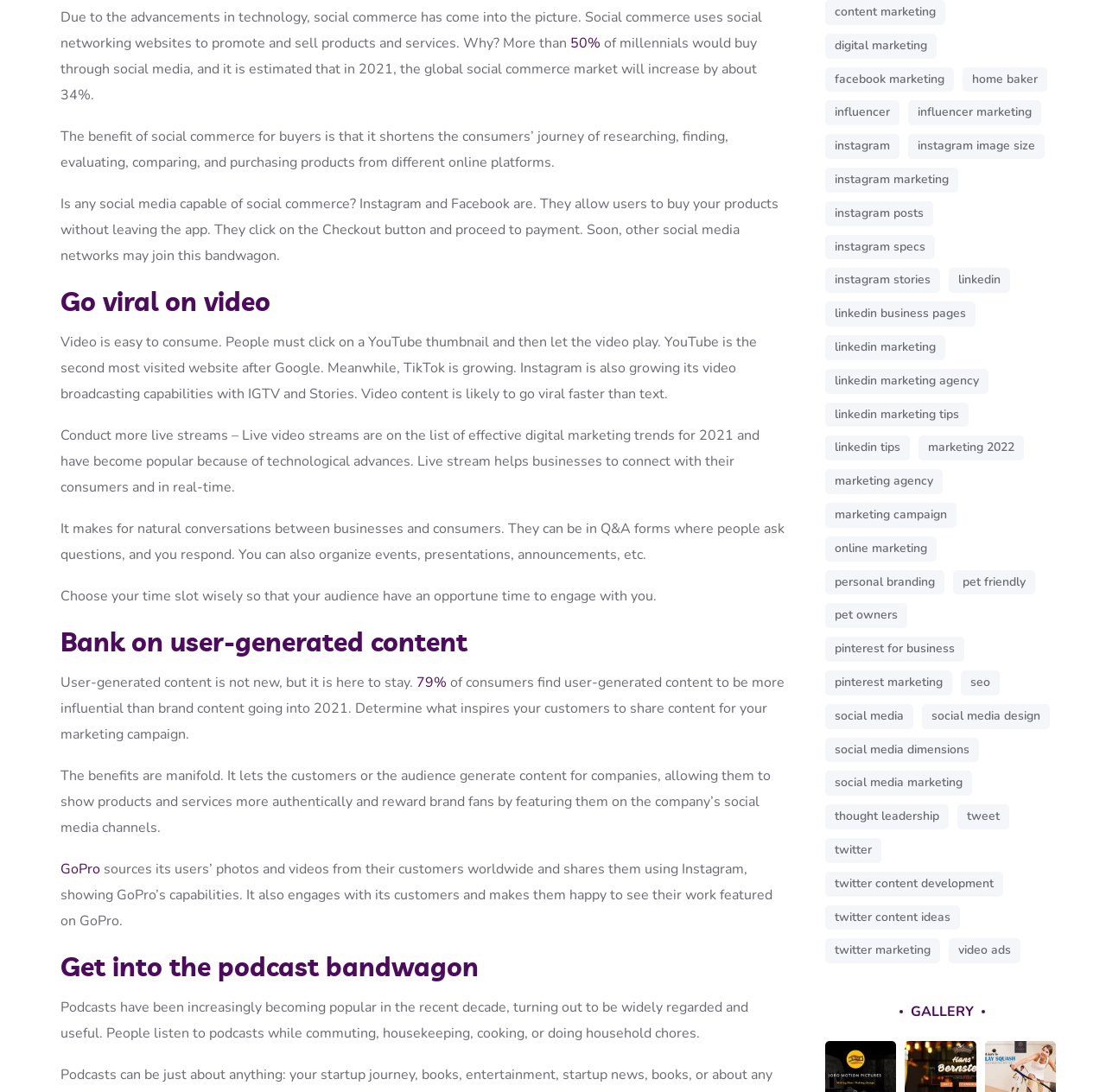Determine the bounding box coordinates for the UI element with the following description: "Sign up". The coordinates should be four float numbers between 0 and 1, represented as [left, top, right, bottom].

None